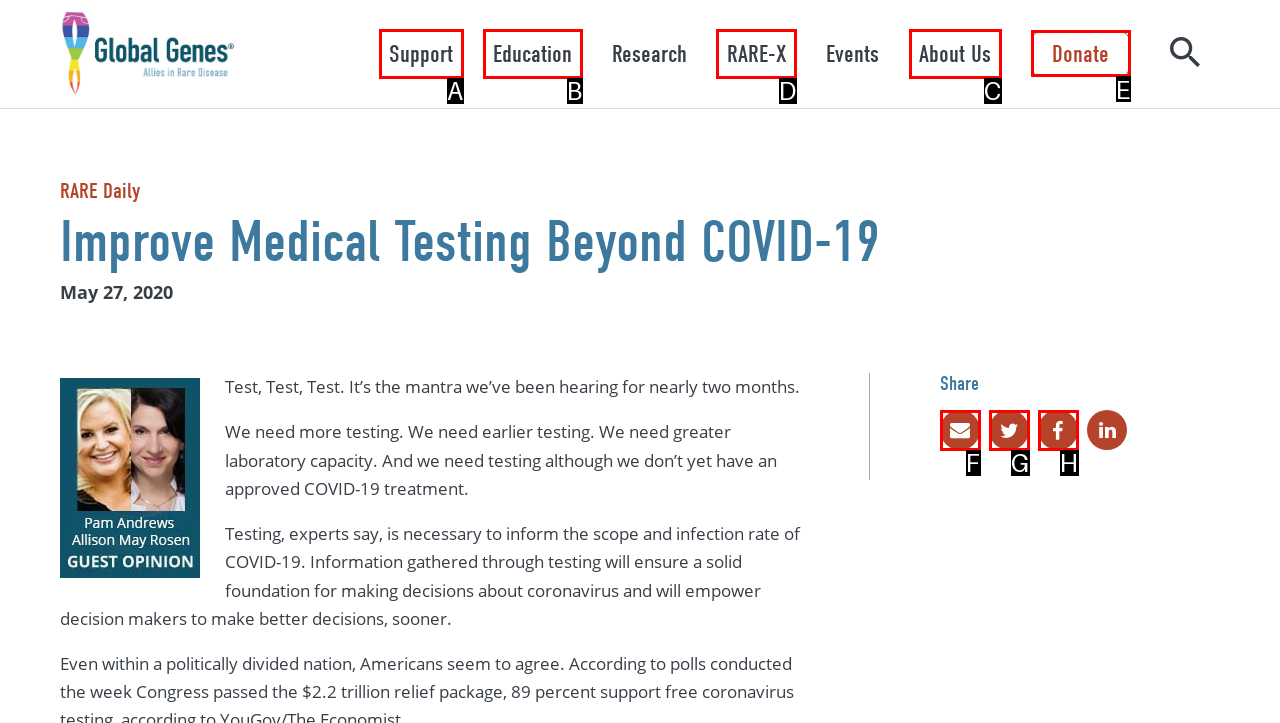Which UI element should you click on to achieve the following task: Visit the RARE-X page? Provide the letter of the correct option.

D